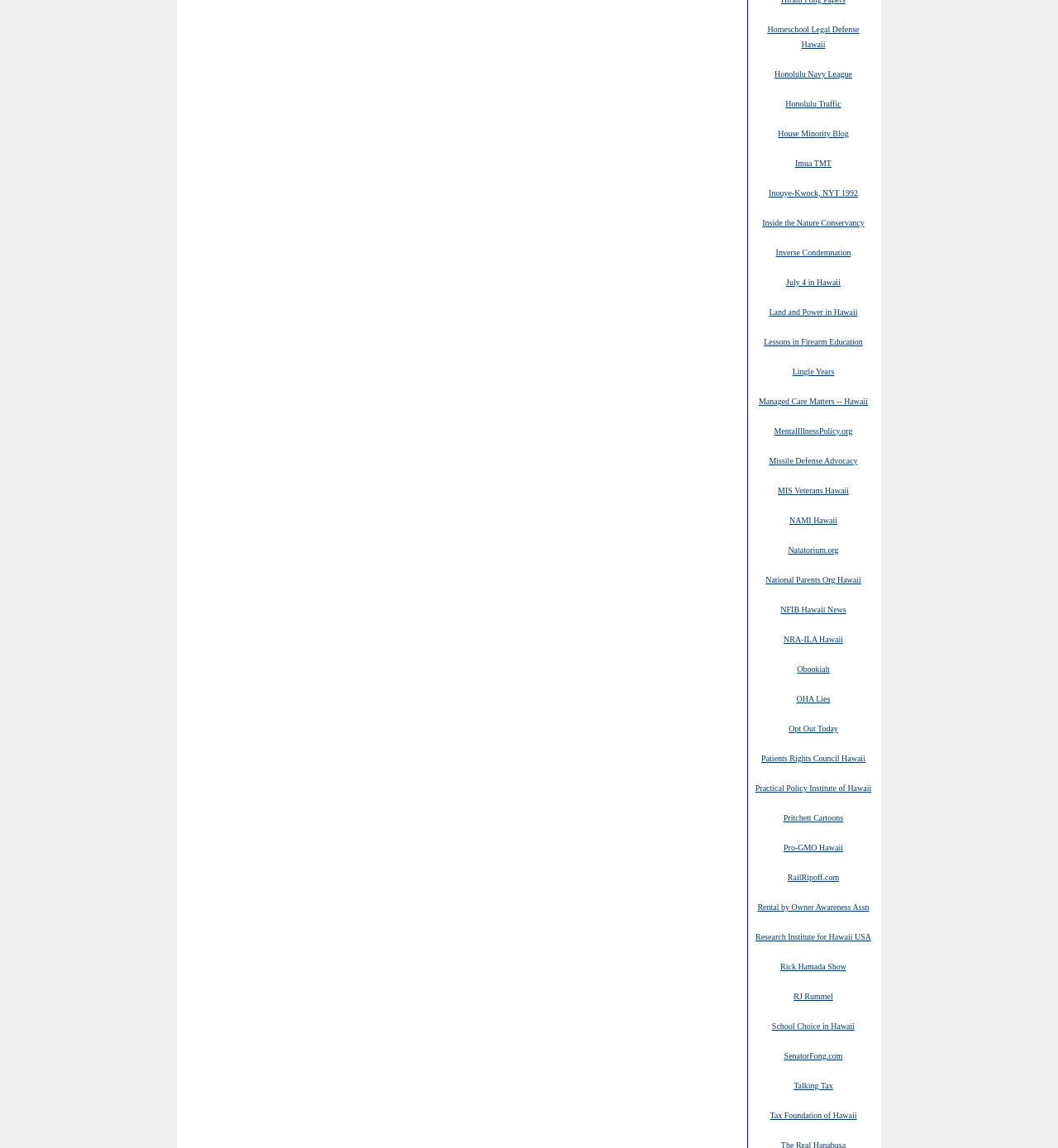From the given element description: "Managed Care Matters -- Hawaii", find the bounding box for the UI element. Provide the coordinates as four float numbers between 0 and 1, in the order [left, top, right, bottom].

[0.717, 0.344, 0.82, 0.354]